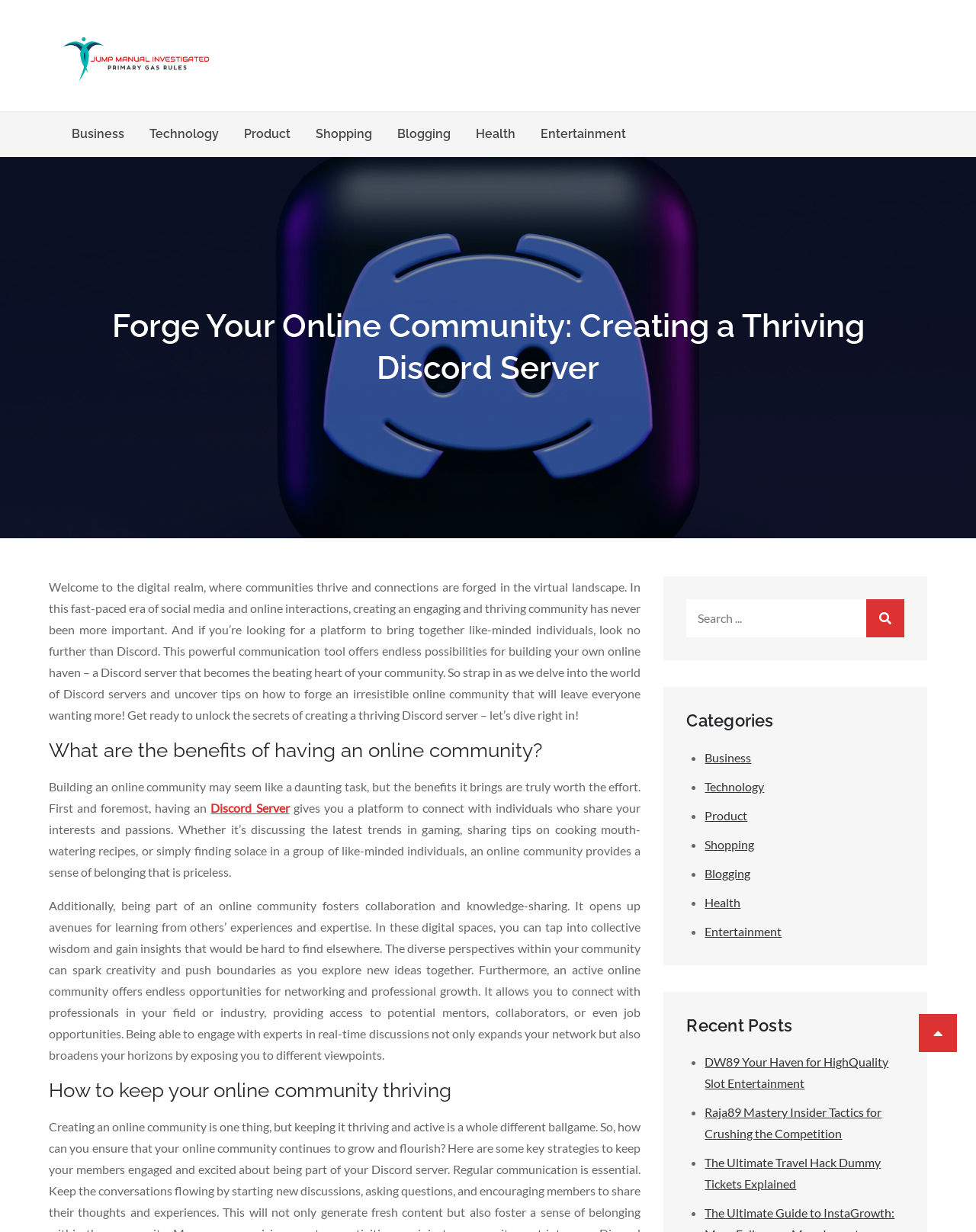Locate the bounding box coordinates of the segment that needs to be clicked to meet this instruction: "View the 'Recent Posts'".

[0.703, 0.823, 0.927, 0.841]